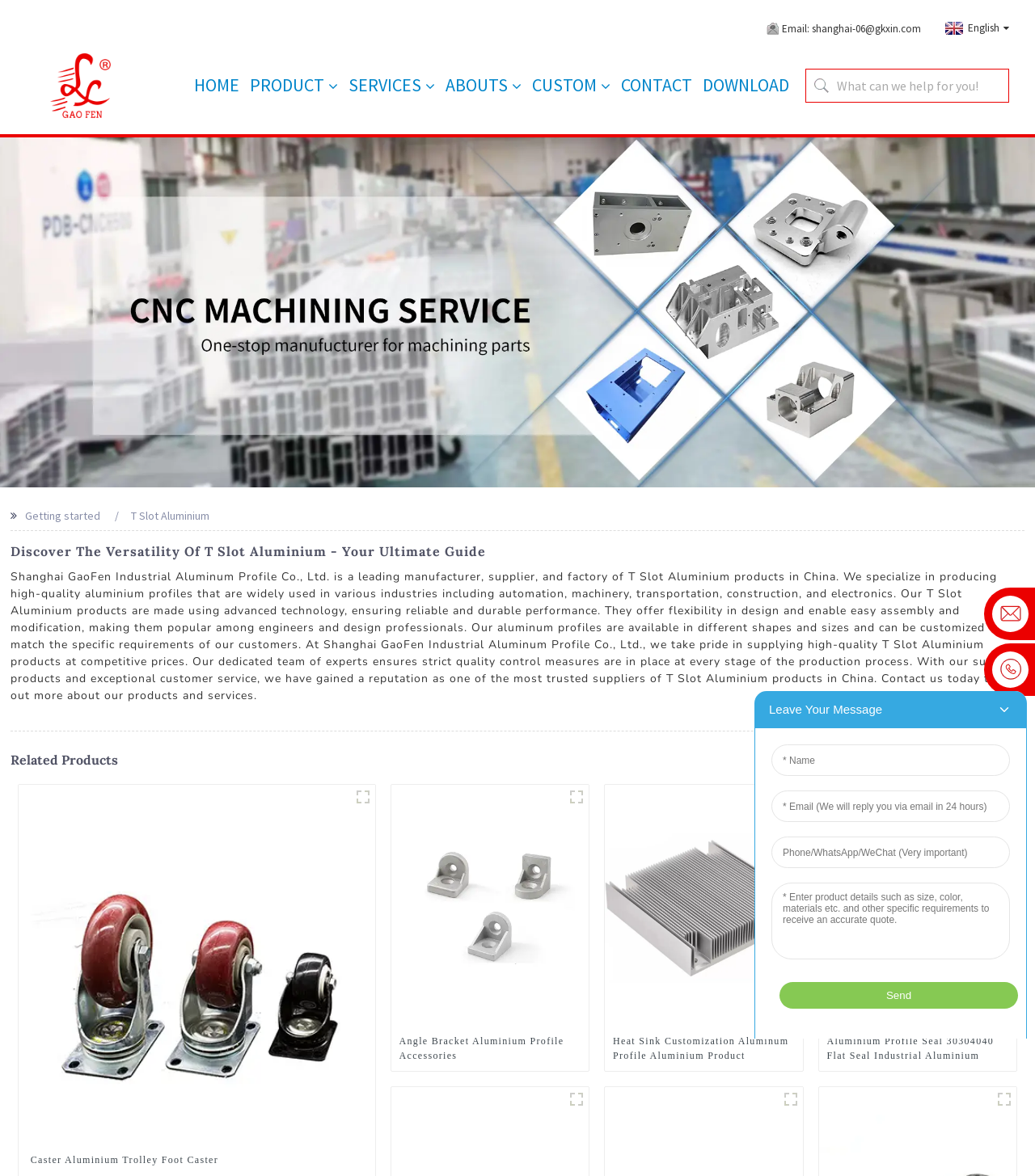Determine the bounding box coordinates of the clickable element necessary to fulfill the instruction: "Learn more about T Slot Aluminium products". Provide the coordinates as four float numbers within the 0 to 1 range, i.e., [left, top, right, bottom].

[0.01, 0.484, 0.988, 0.598]